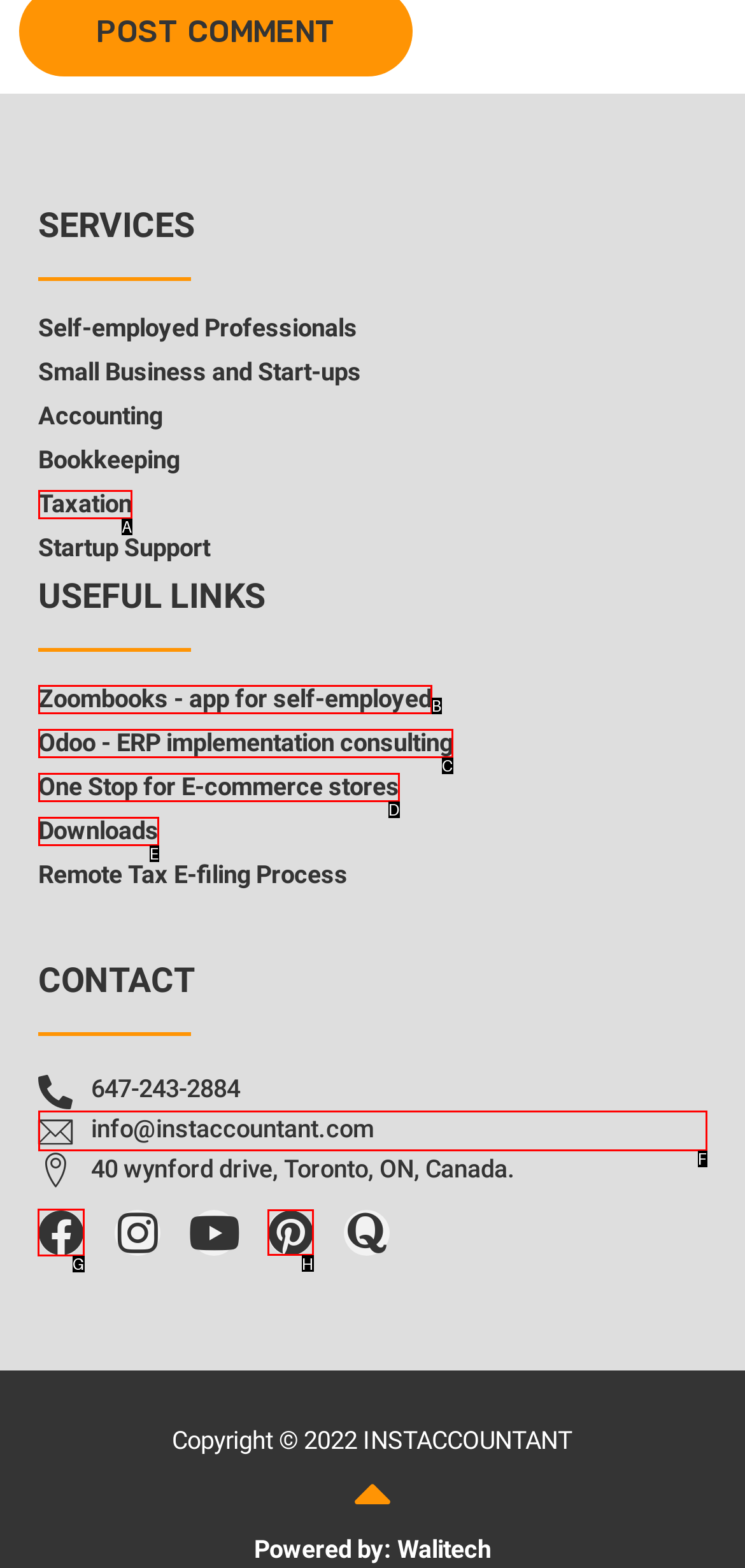Choose the letter of the option that needs to be clicked to perform the task: Check 'Facebook'. Answer with the letter.

G